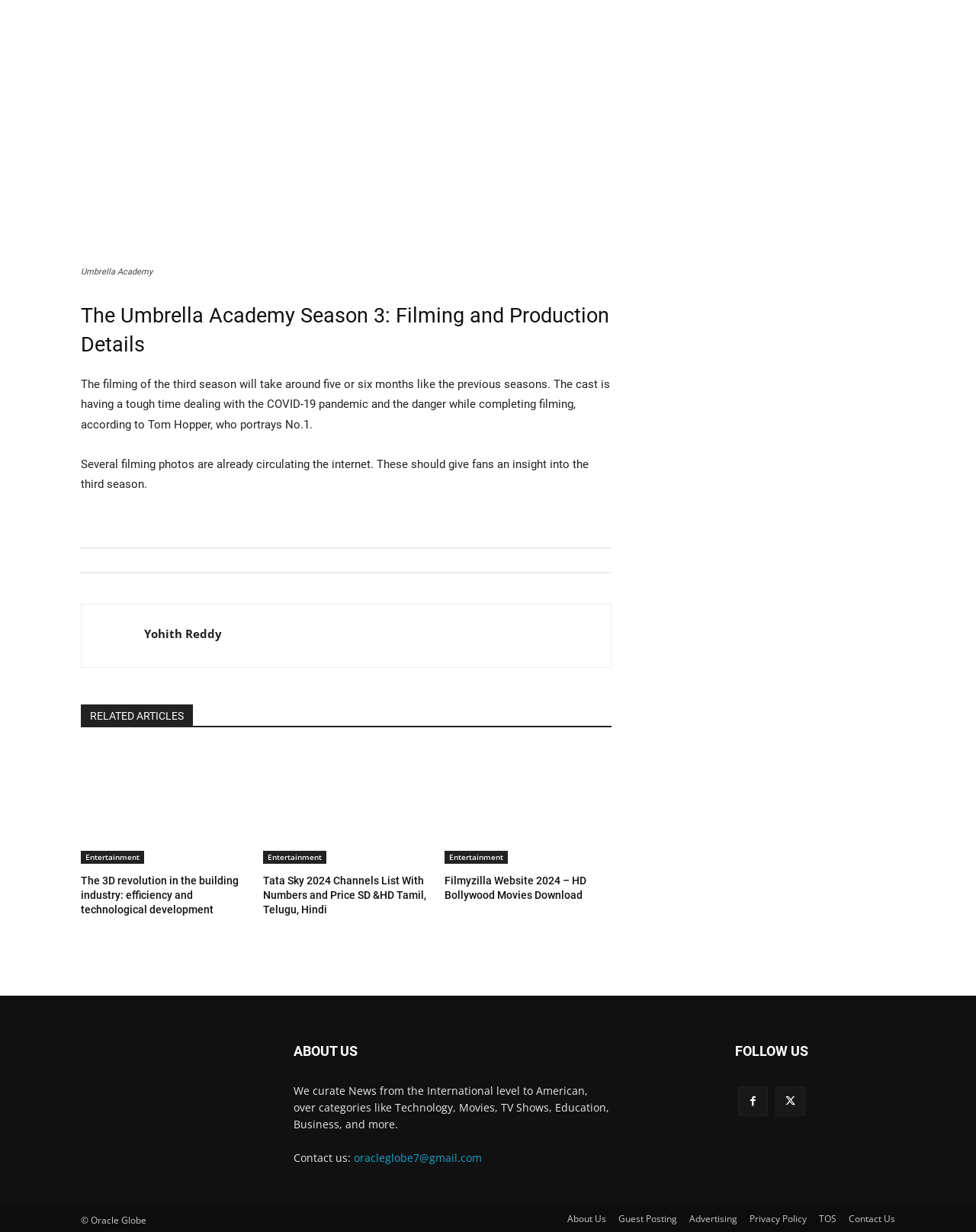Find the bounding box coordinates of the element's region that should be clicked in order to follow the given instruction: "Visit Yohith Reddy's page". The coordinates should consist of four float numbers between 0 and 1, i.e., [left, top, right, bottom].

[0.1, 0.504, 0.131, 0.528]